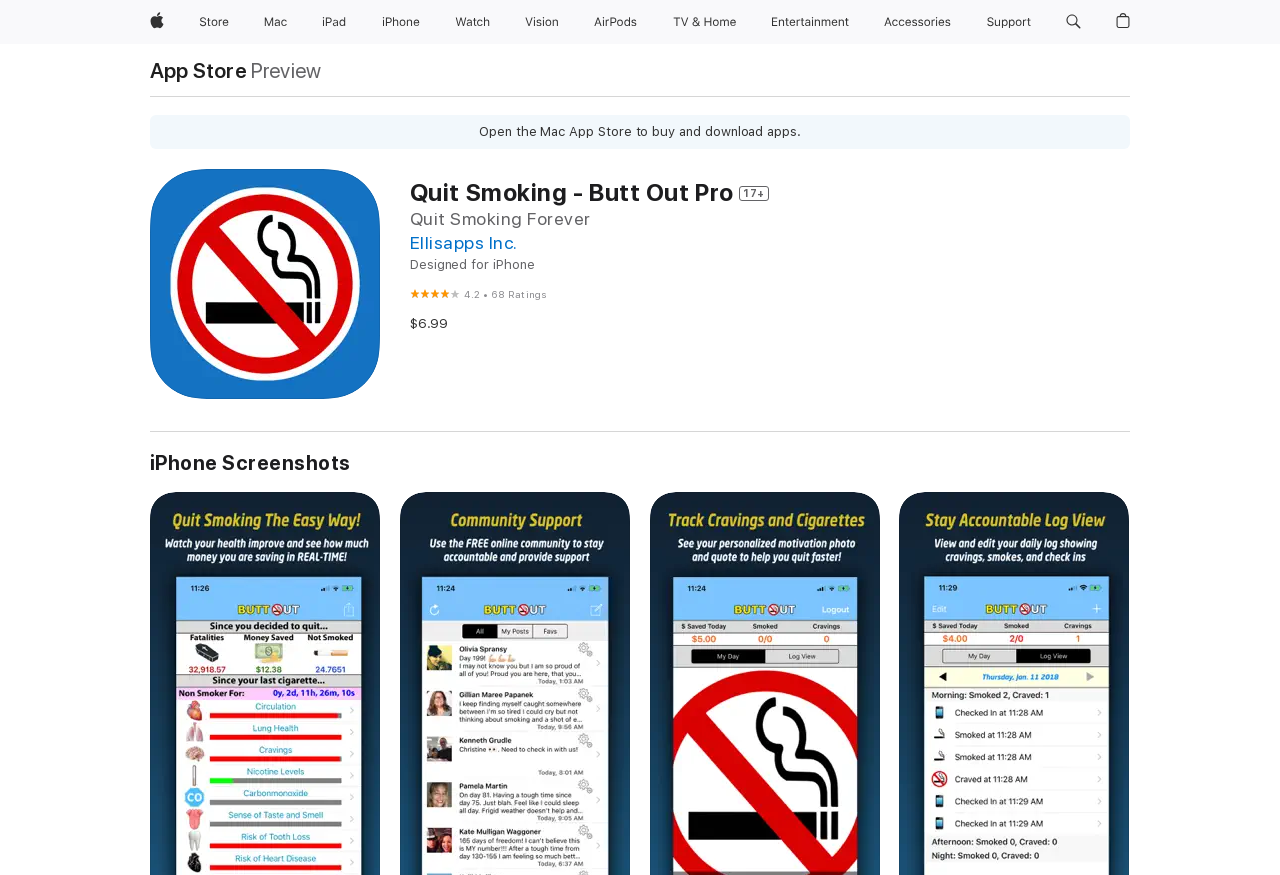Find the bounding box coordinates of the element you need to click on to perform this action: 'Open the Mac App Store'. The coordinates should be represented by four float values between 0 and 1, in the format [left, top, right, bottom].

[0.117, 0.069, 0.193, 0.093]